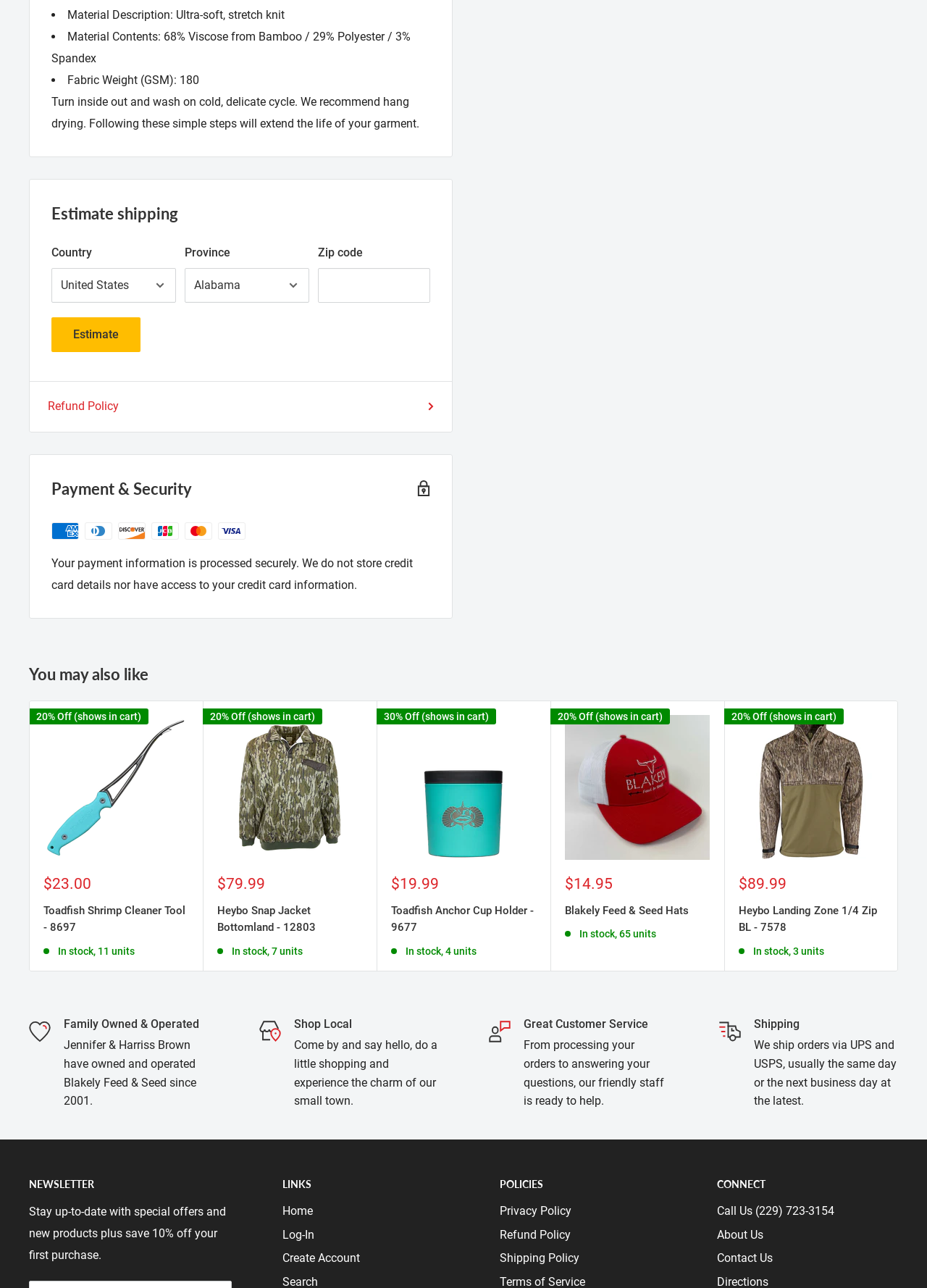How do I estimate shipping?
Please use the visual content to give a single word or phrase answer.

Fill in country, province, and zip code